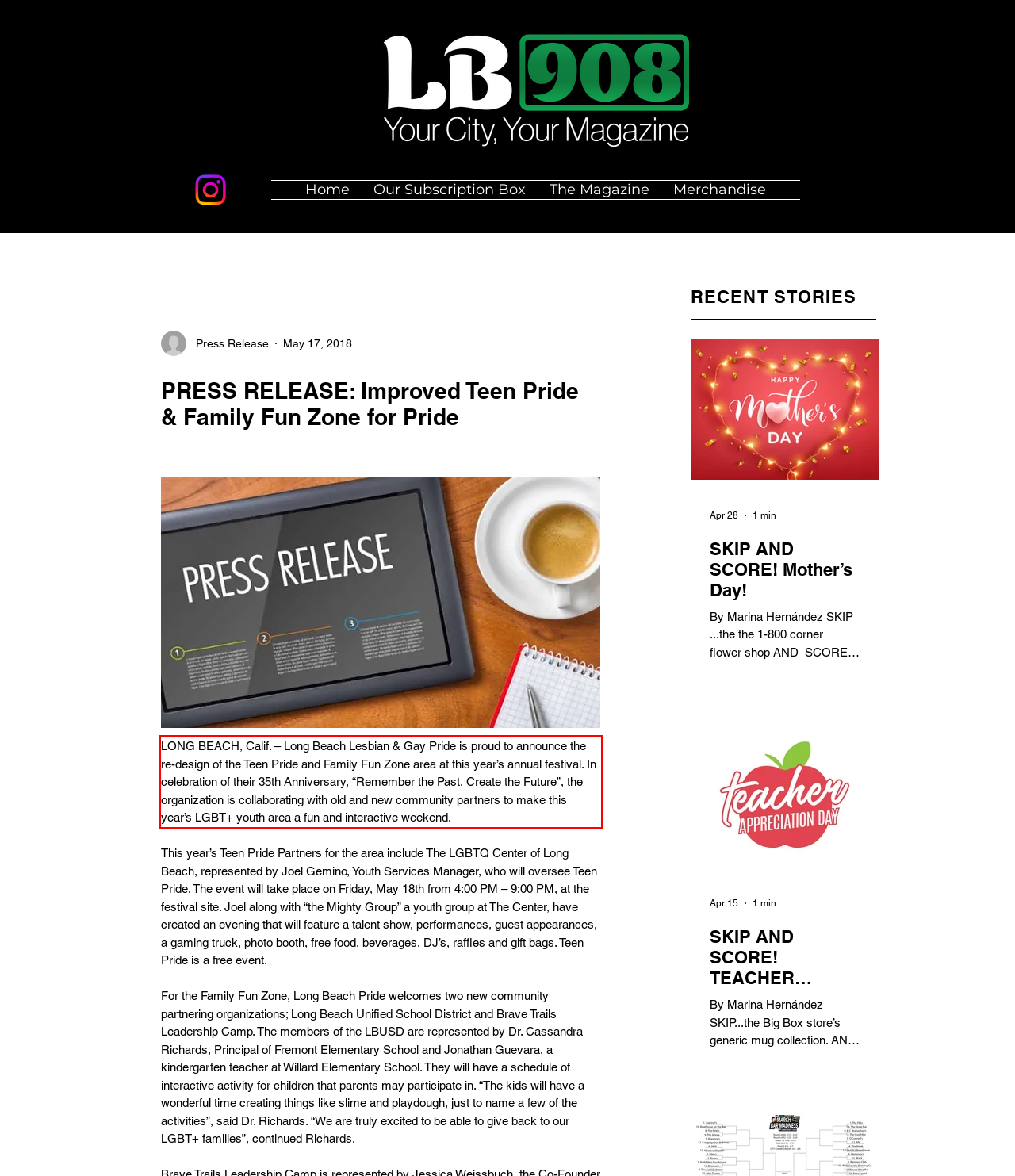You are provided with a screenshot of a webpage featuring a red rectangle bounding box. Extract the text content within this red bounding box using OCR.

LONG BEACH, Calif. – Long Beach Lesbian & Gay Pride is proud to announce the re-design of the Teen Pride and Family Fun Zone area at this year’s annual festival. In celebration of their 35th Anniversary, “Remember the Past, Create the Future”, the organization is collaborating with old and new community partners to make this year’s LGBT+ youth area a fun and interactive weekend.